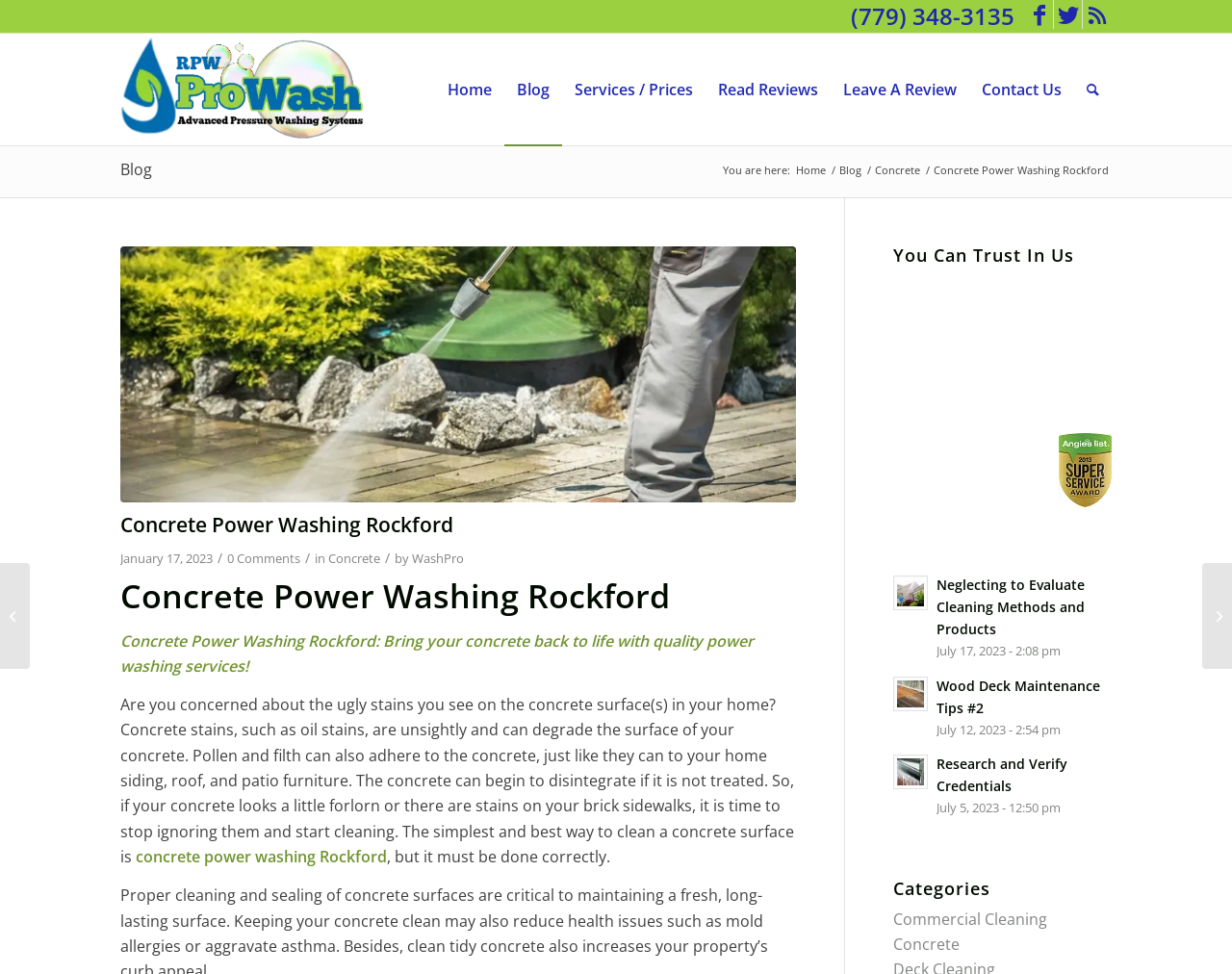Determine the bounding box coordinates for the clickable element to execute this instruction: "Read blog posts". Provide the coordinates as four float numbers between 0 and 1, i.e., [left, top, right, bottom].

[0.409, 0.035, 0.456, 0.149]